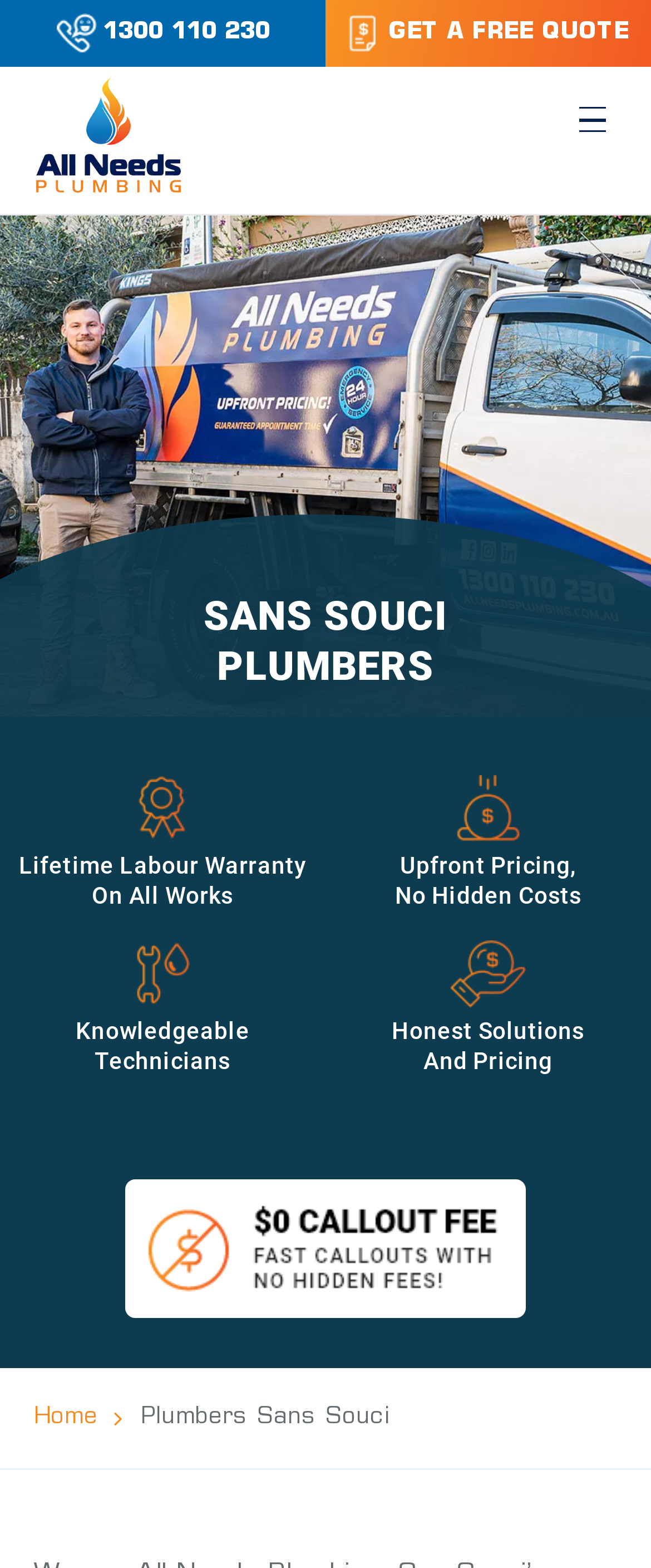Analyze the image and give a detailed response to the question:
What kind of warranty is offered by Sans Souci Plumbers?

I found this information by looking at the section of the webpage that highlights the company's guarantees, where it says 'Lifetime Labour Warranty' next to a small icon.